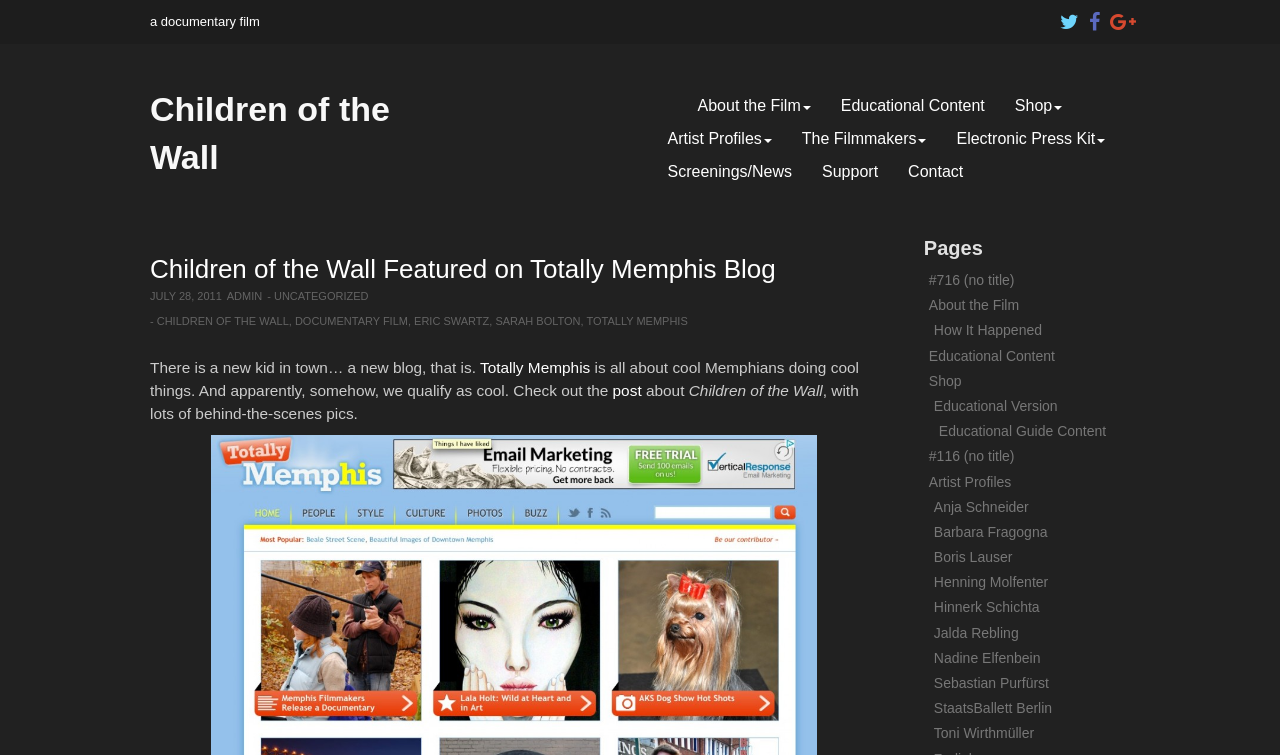Given the content of the image, can you provide a detailed answer to the question?
What is the name of the blog featured on the webpage?

The answer can be found in the link element 'Totally Memphis' with bounding box coordinates [0.375, 0.475, 0.461, 0.497]. This link is mentioned in the text 'There is a new kid in town… a new blog, that is.' which suggests that 'Totally Memphis' is the name of the blog.